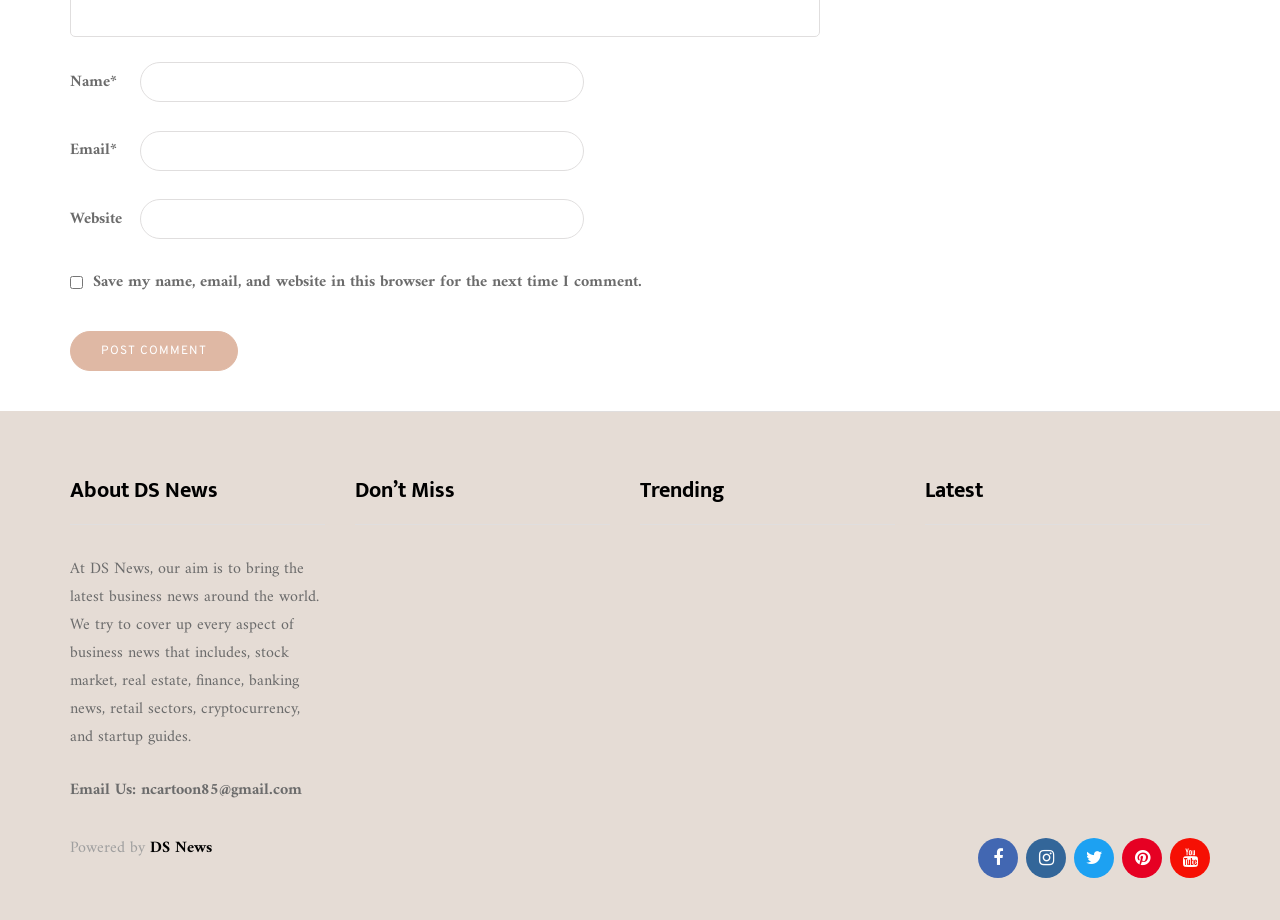Using a single word or phrase, answer the following question: 
What is the purpose of the website?

Business news